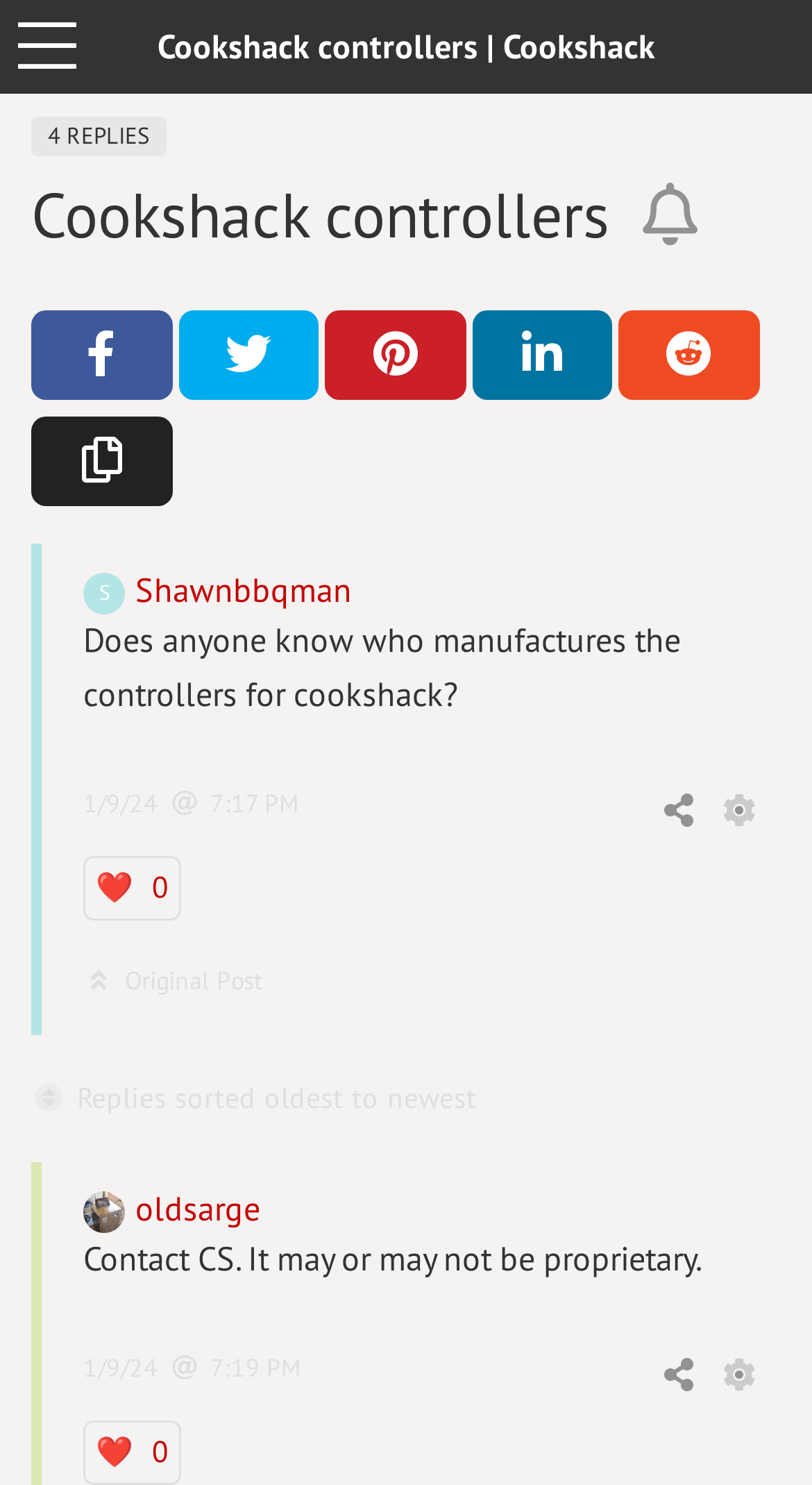Specify the bounding box coordinates for the region that must be clicked to perform the given instruction: "Click on the 'More Options' link".

[0.0, 0.0, 0.115, 0.063]